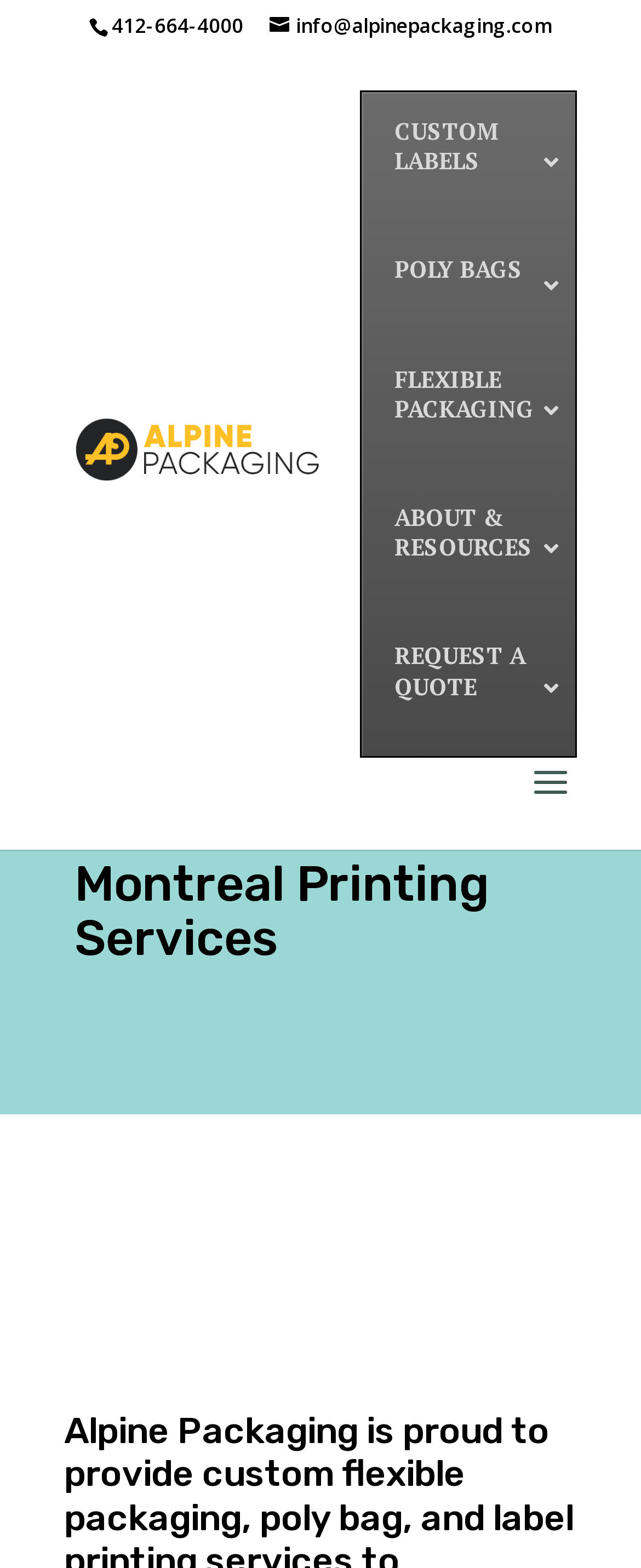Answer the question below using just one word or a short phrase: 
What is the purpose of the 'REQUEST A QUOTE' link?

To request a quote